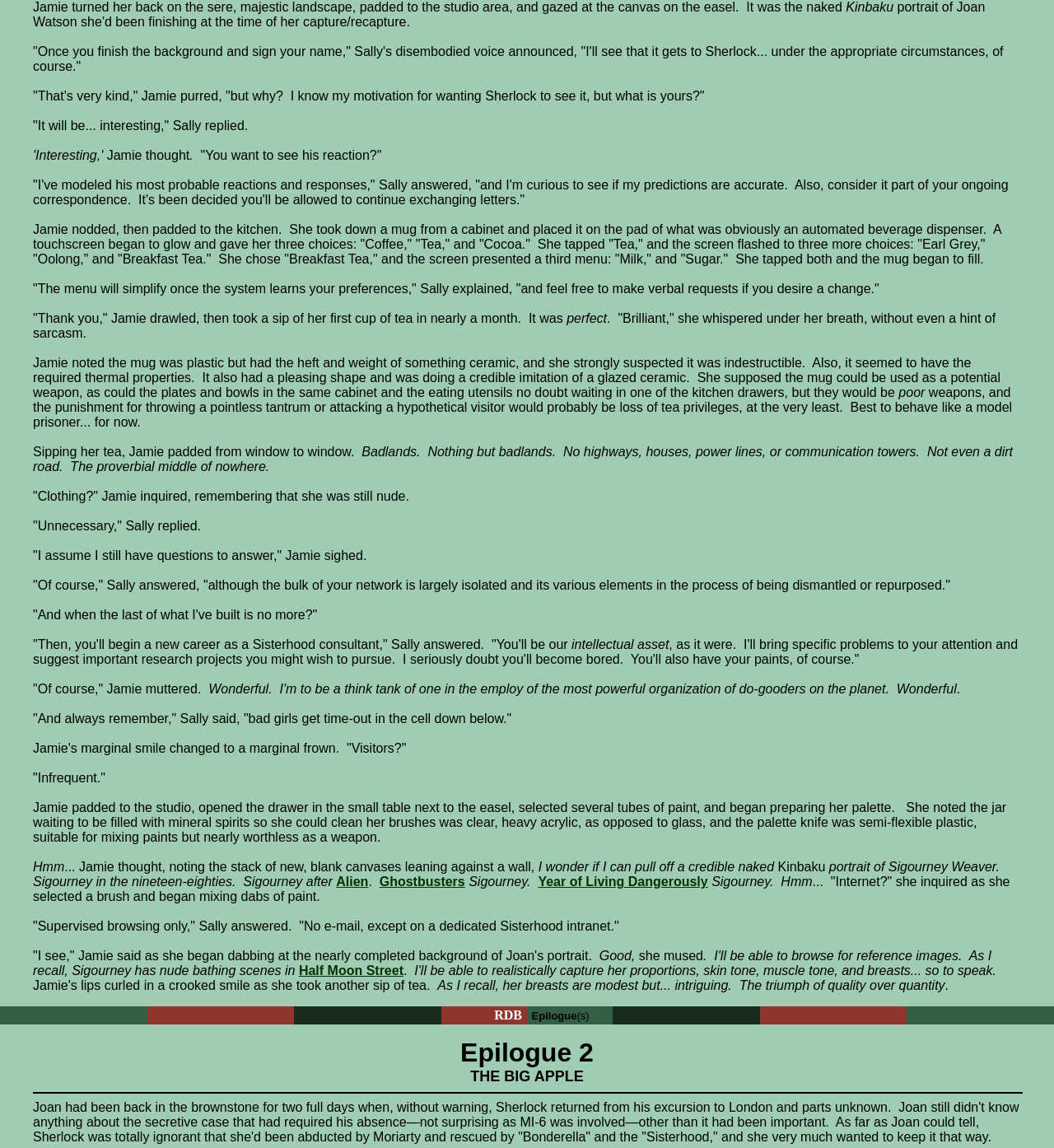Using the provided element description, identify the bounding box coordinates as (top-left x, top-left y, bottom-right x, bottom-right y). Ensure all values are between 0 and 1. Description: Alien

[0.319, 0.762, 0.35, 0.774]